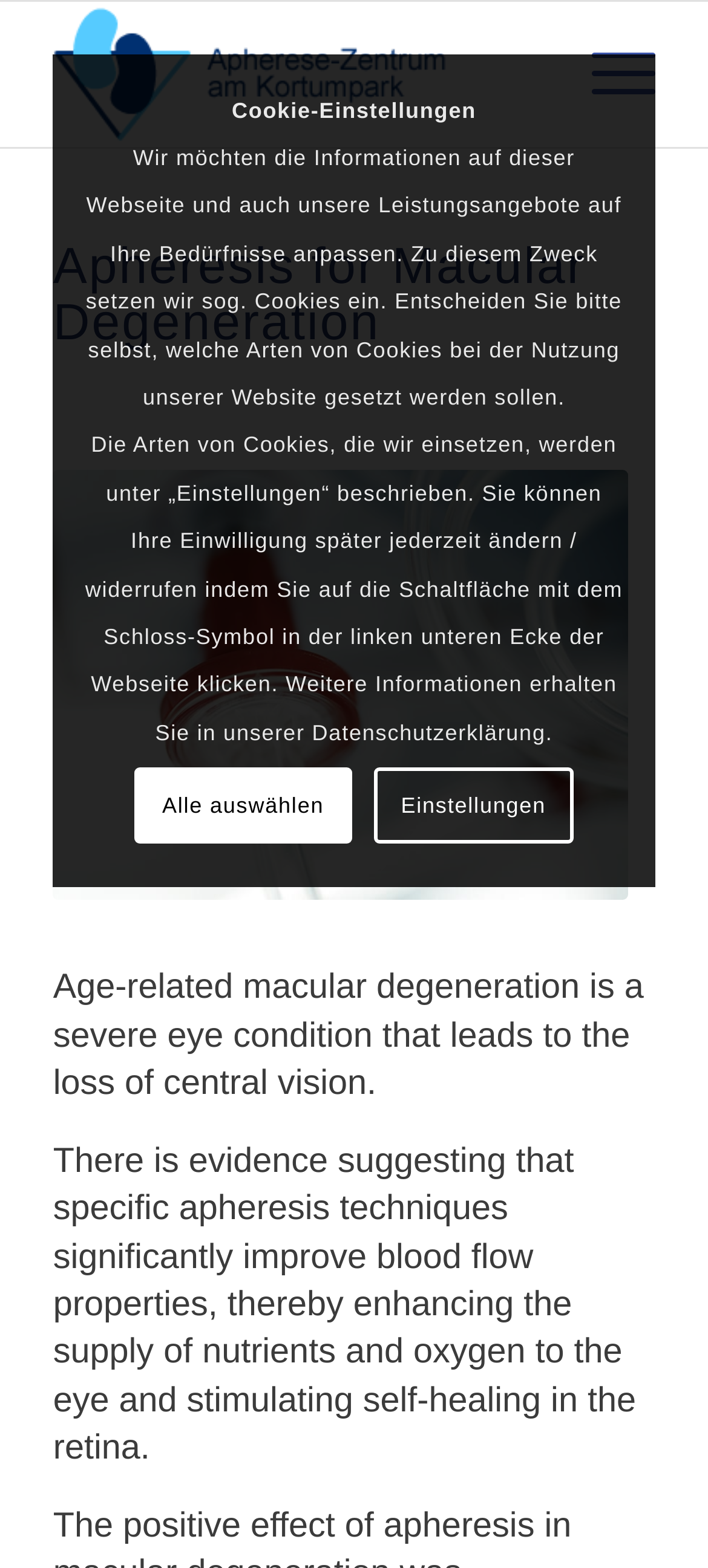Examine the image carefully and respond to the question with a detailed answer: 
What is the topic of the webpage?

The answer can be found by looking at the heading element that says 'Apheresis for Macular Degeneration' which is located at the top of the webpage.